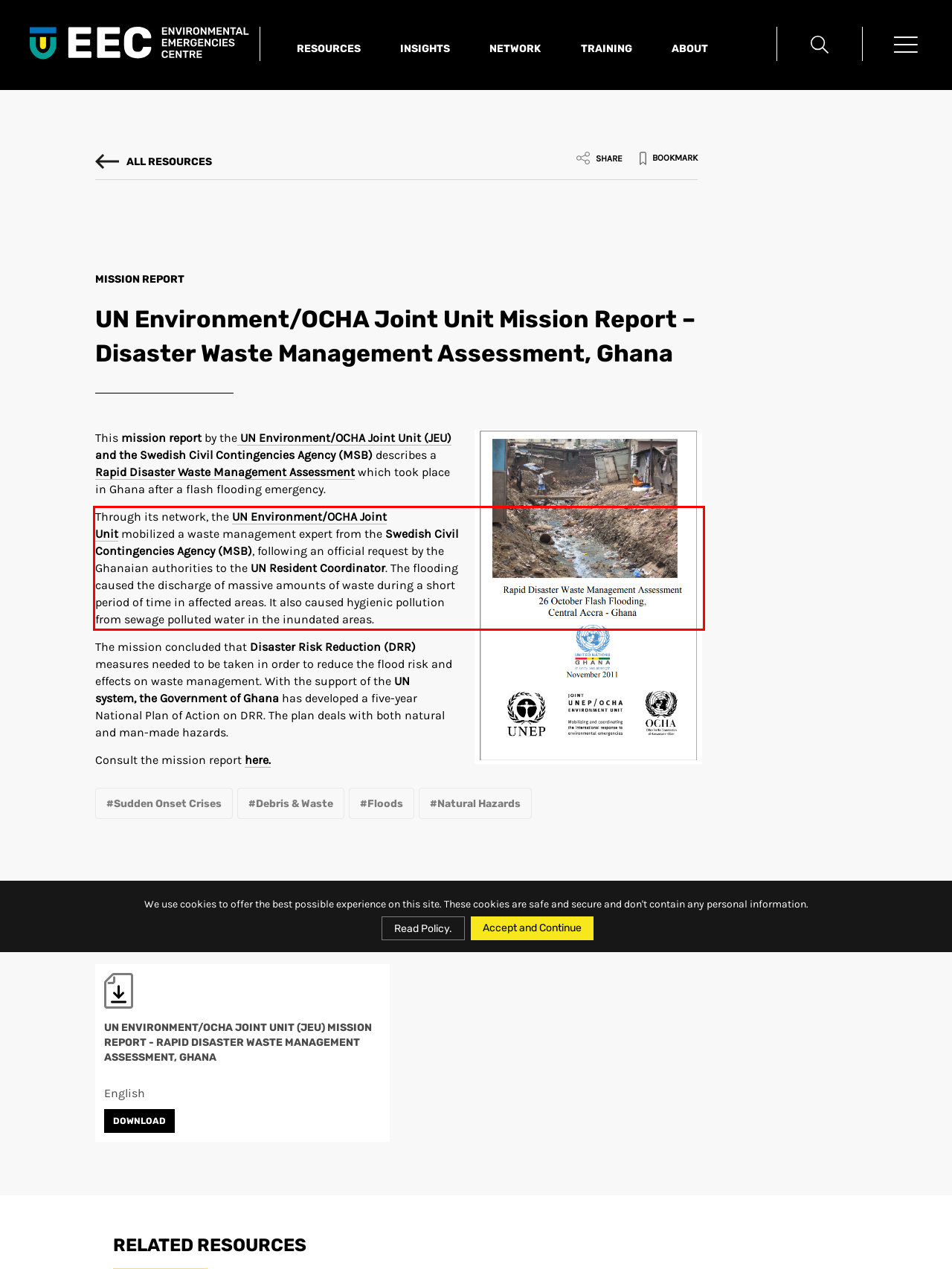Please identify and extract the text from the UI element that is surrounded by a red bounding box in the provided webpage screenshot.

Through its network, the UN Environment/OCHA Joint Unit mobilized a waste management expert from the Swedish Civil Contingencies Agency (MSB), following an official request by the Ghanaian authorities to the UN Resident Coordinator. The flooding caused the discharge of massive amounts of waste during a short period of time in affected areas. It also caused hygienic pollution from sewage polluted water in the inundated areas.